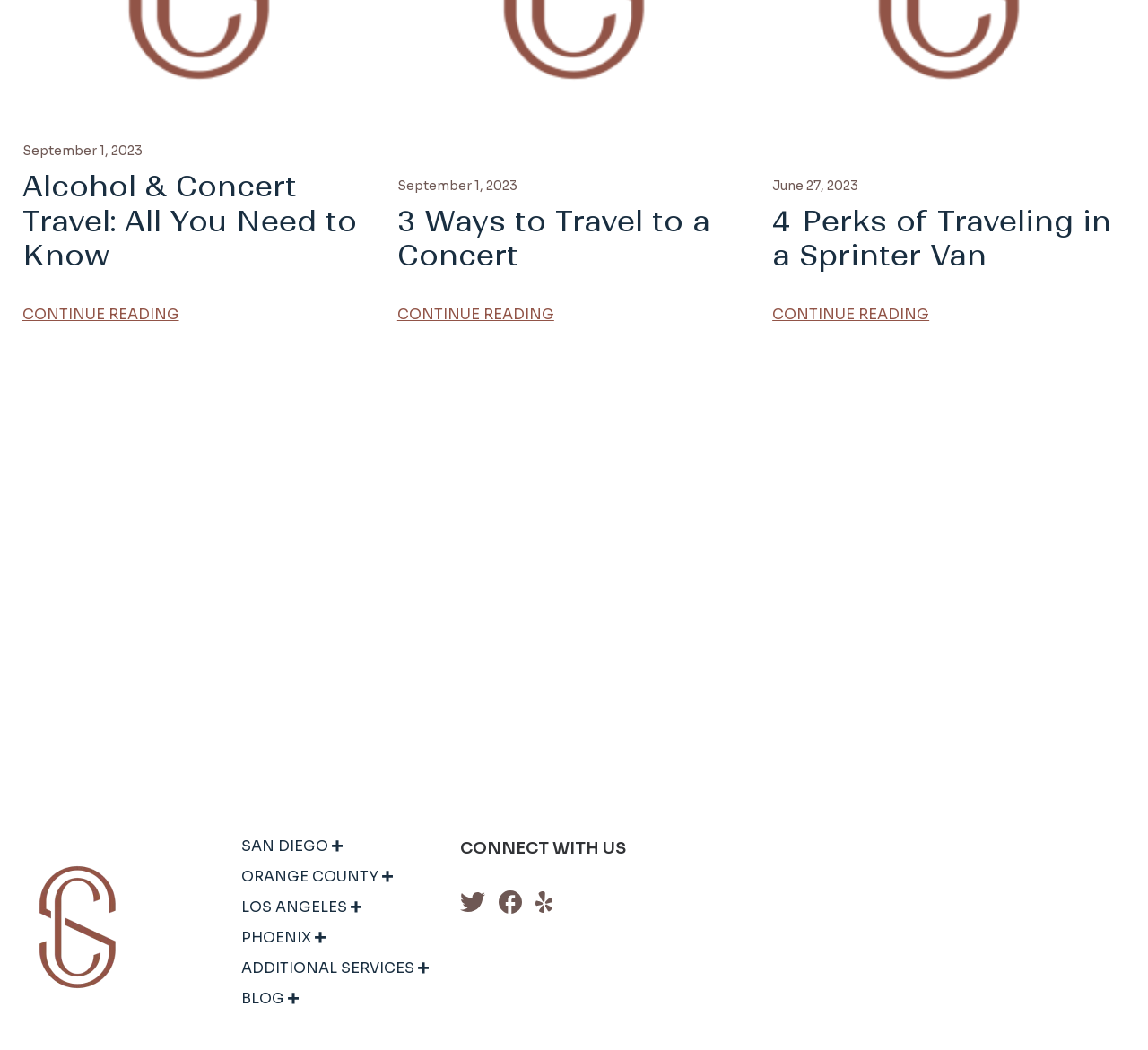Find the bounding box coordinates of the element to click in order to complete this instruction: "Read the article 'Alcohol & Concert Travel: All You Need to Know'". The bounding box coordinates must be four float numbers between 0 and 1, denoted as [left, top, right, bottom].

[0.019, 0.16, 0.311, 0.261]